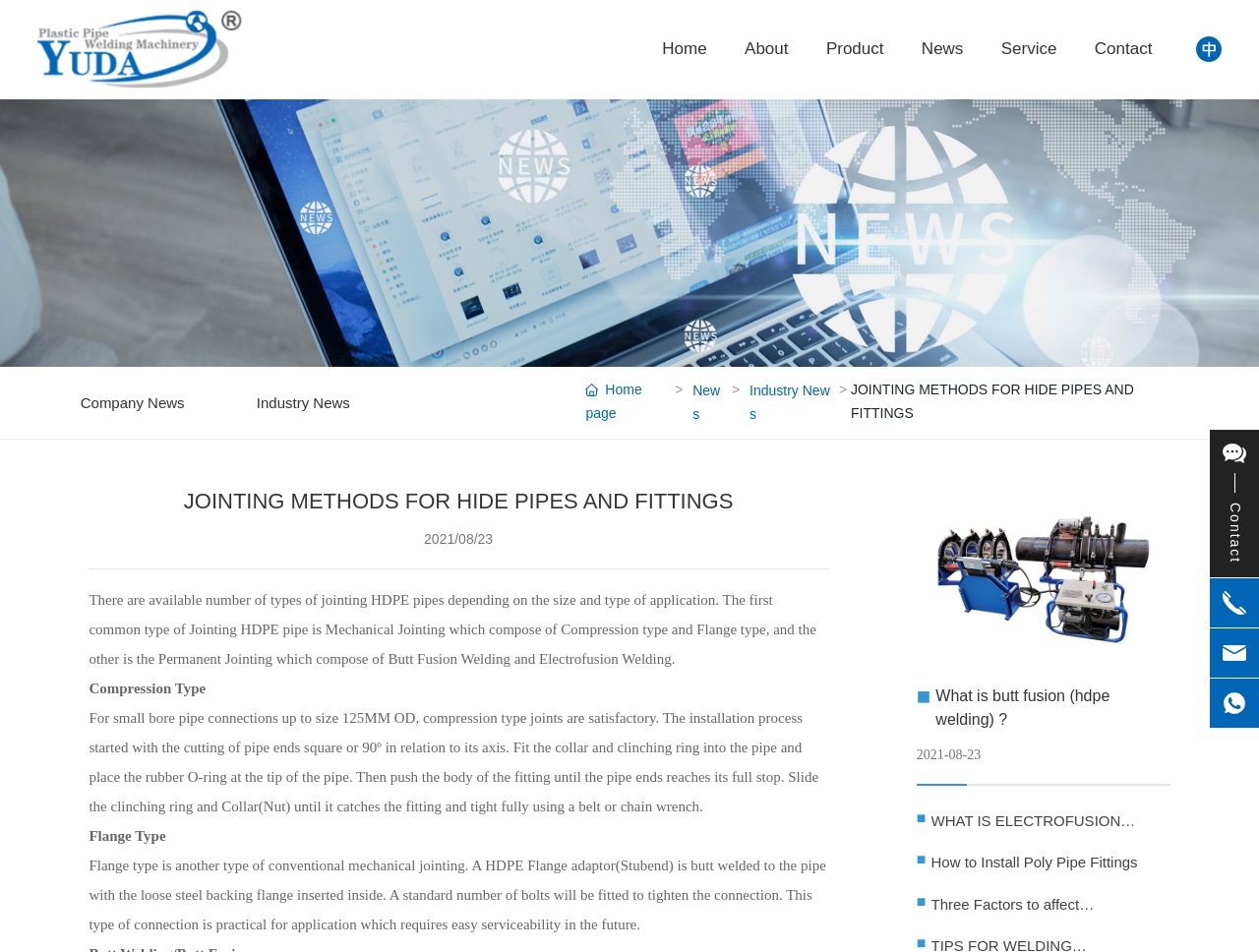Please extract the webpage's main title and generate its text content.

JOINTING METHODS FOR HIDE PIPES AND FITTINGS